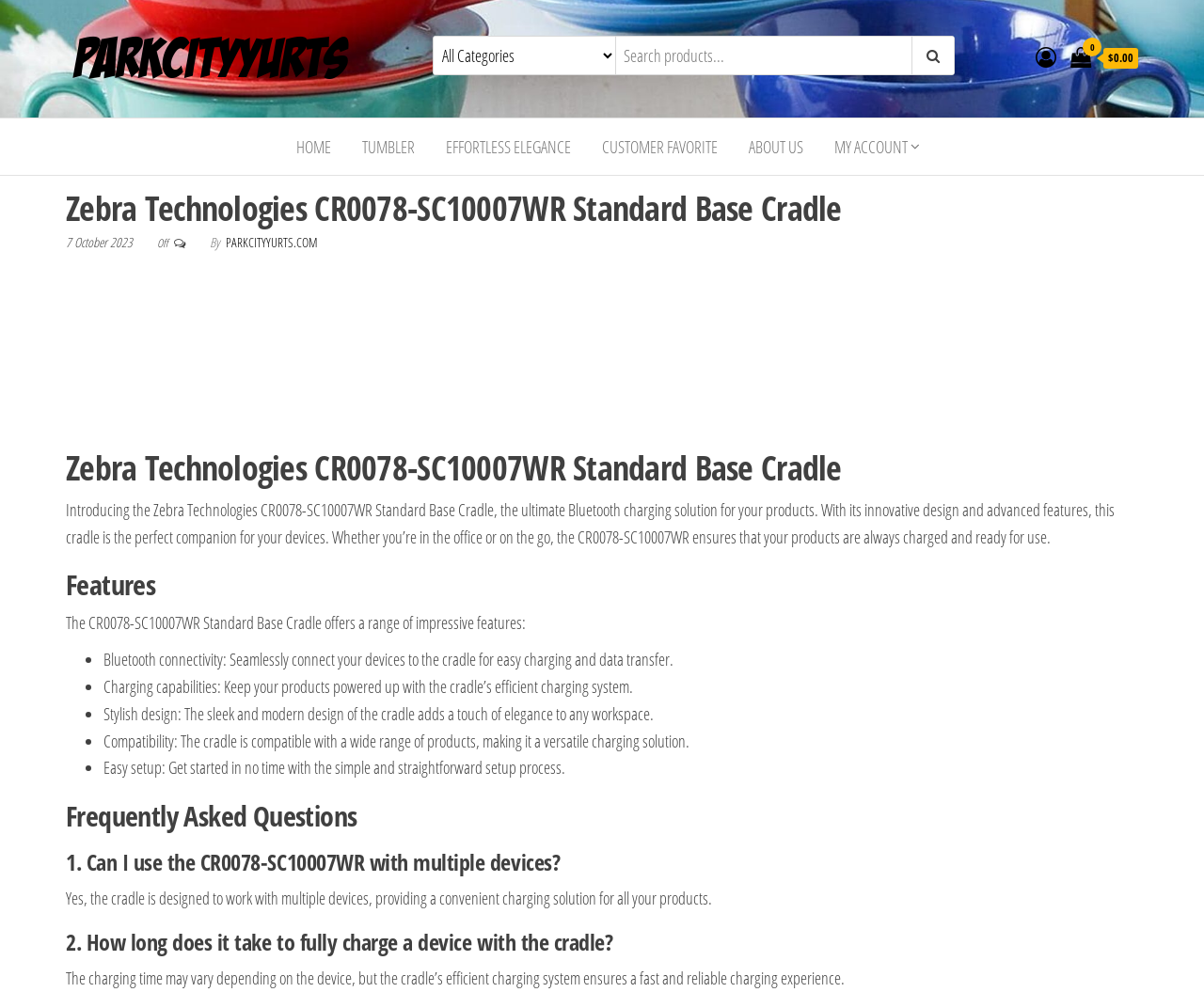Identify the bounding box coordinates for the element that needs to be clicked to fulfill this instruction: "Search for products". Provide the coordinates in the format of four float numbers between 0 and 1: [left, top, right, bottom].

[0.511, 0.036, 0.792, 0.073]